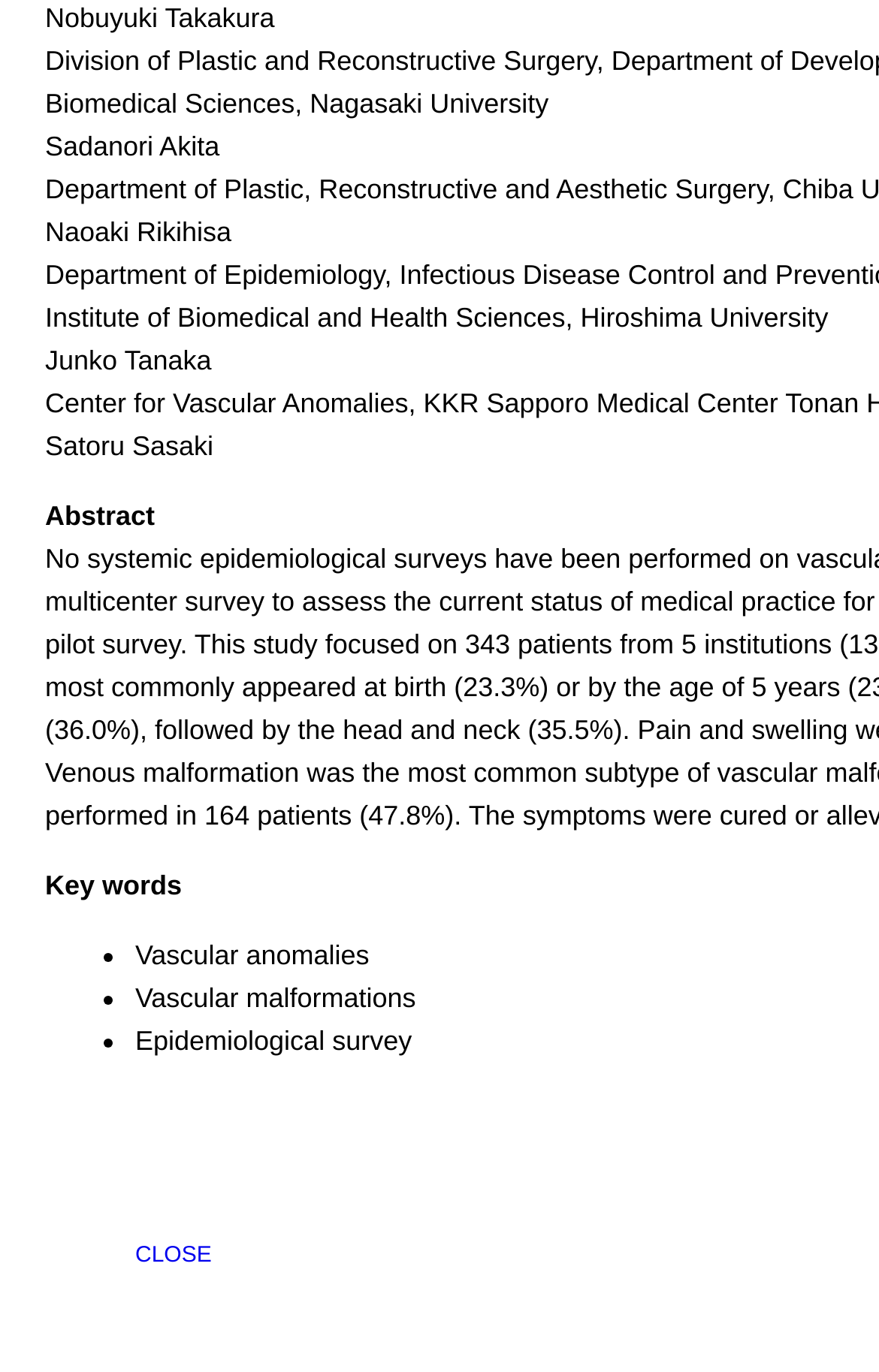What is the institution mentioned?
Please answer the question as detailed as possible.

The institution mentioned is 'Institute of Biomedical and Health Sciences, Hiroshima University', which is listed below the authors' names.